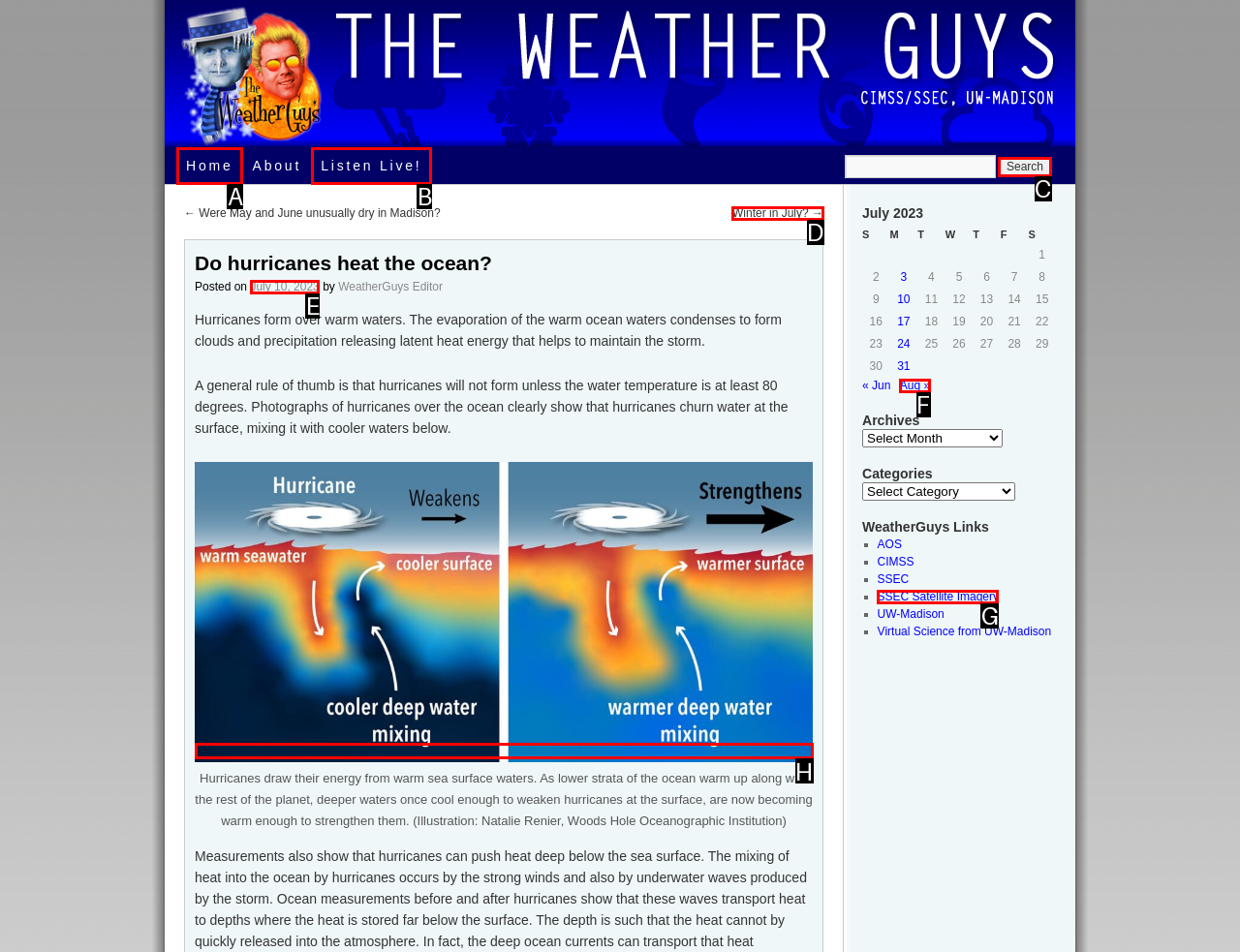Tell me which one HTML element best matches the description: July 10, 2023 Answer with the option's letter from the given choices directly.

E